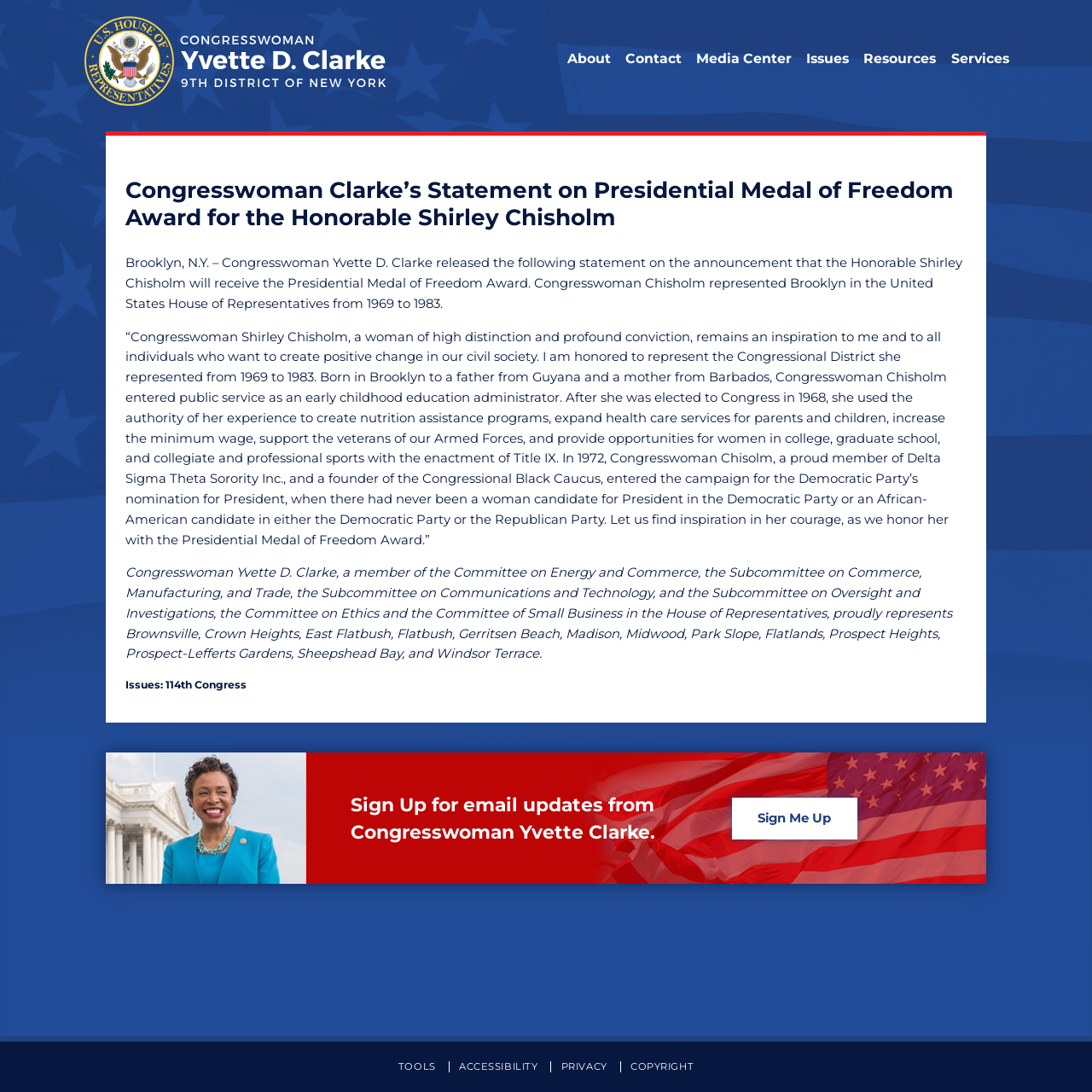Locate the bounding box coordinates of the clickable area needed to fulfill the instruction: "Click on About".

[0.519, 0.045, 0.559, 0.069]